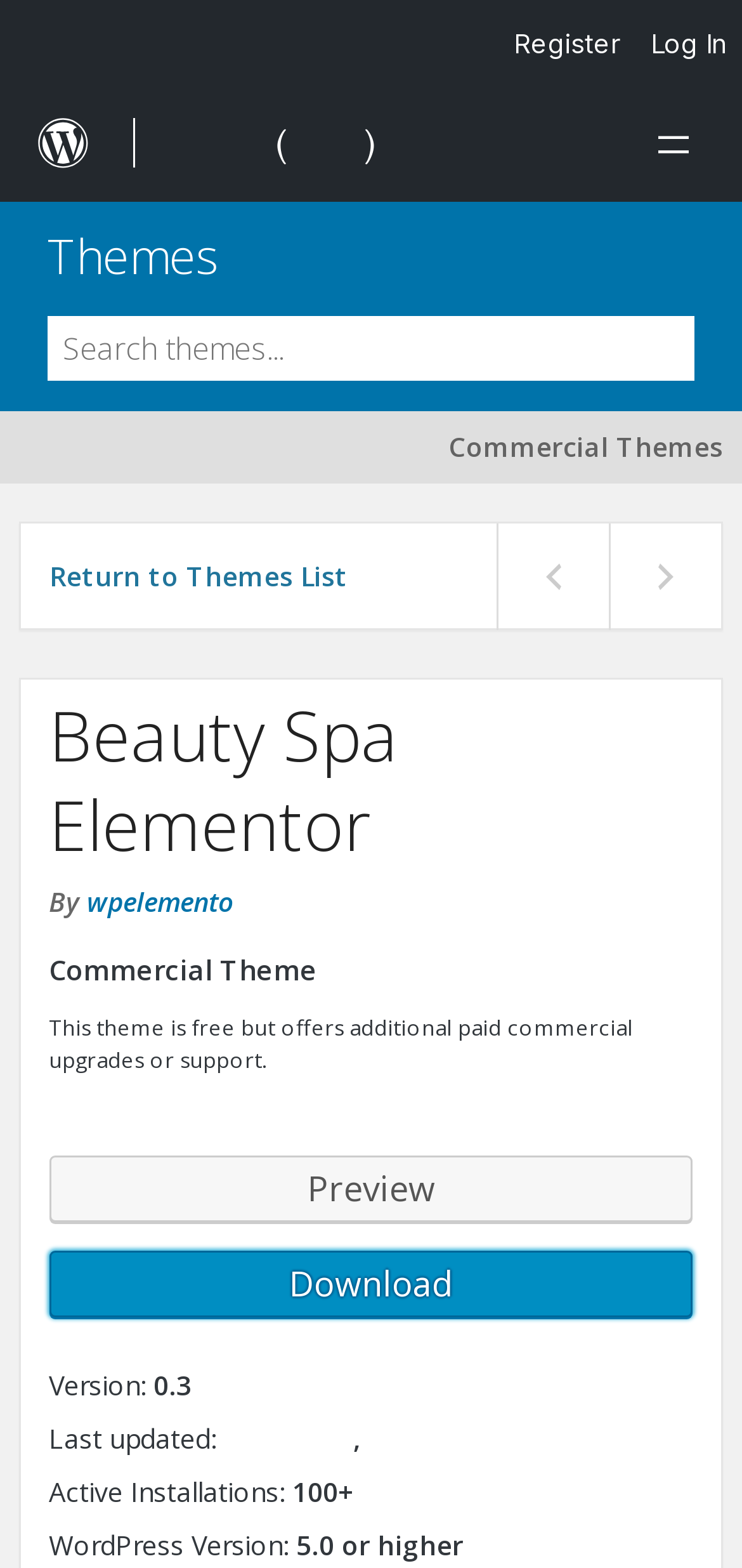Please identify the bounding box coordinates of the region to click in order to complete the task: "view portfolio". The coordinates must be four float numbers between 0 and 1, specified as [left, top, right, bottom].

None